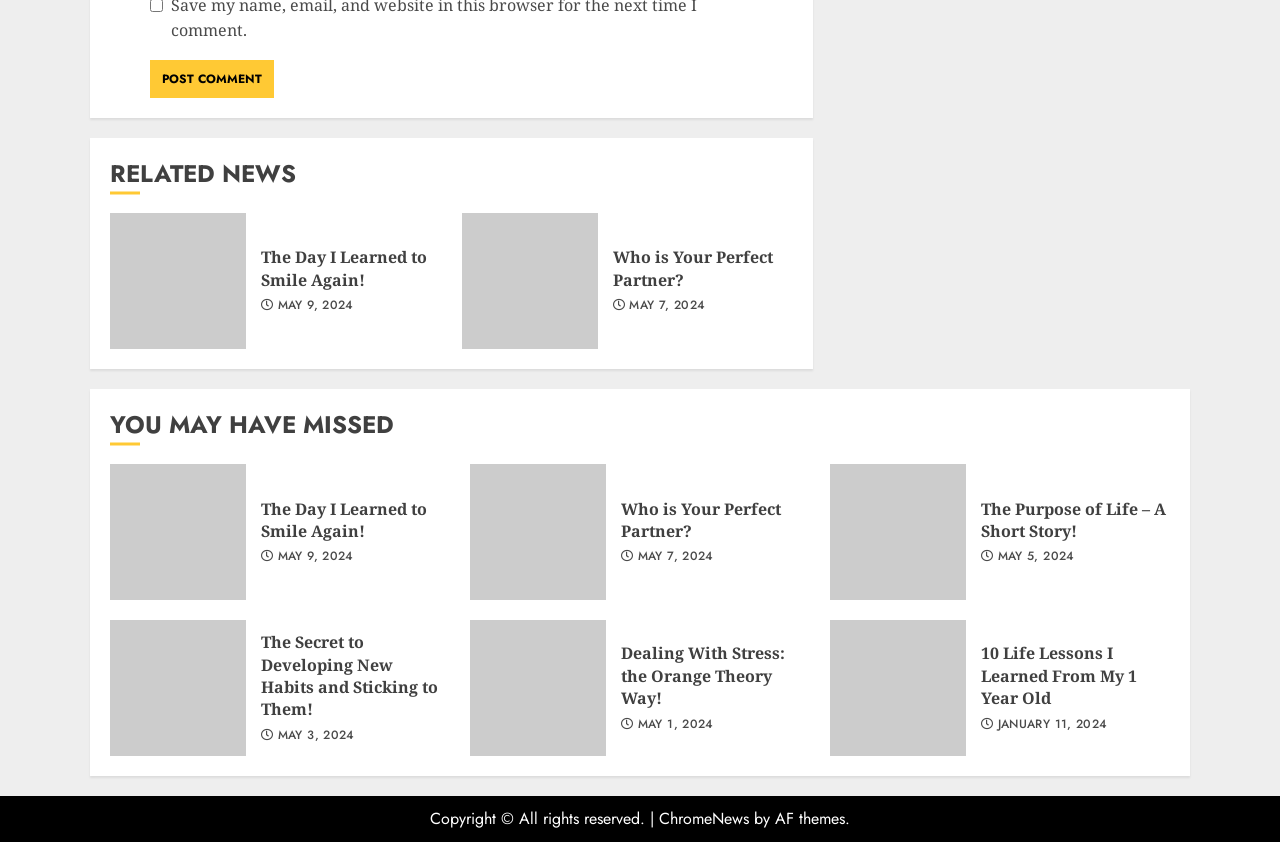How many links are there in the 'YOU MAY HAVE MISSED' section?
Provide a short answer using one word or a brief phrase based on the image.

4